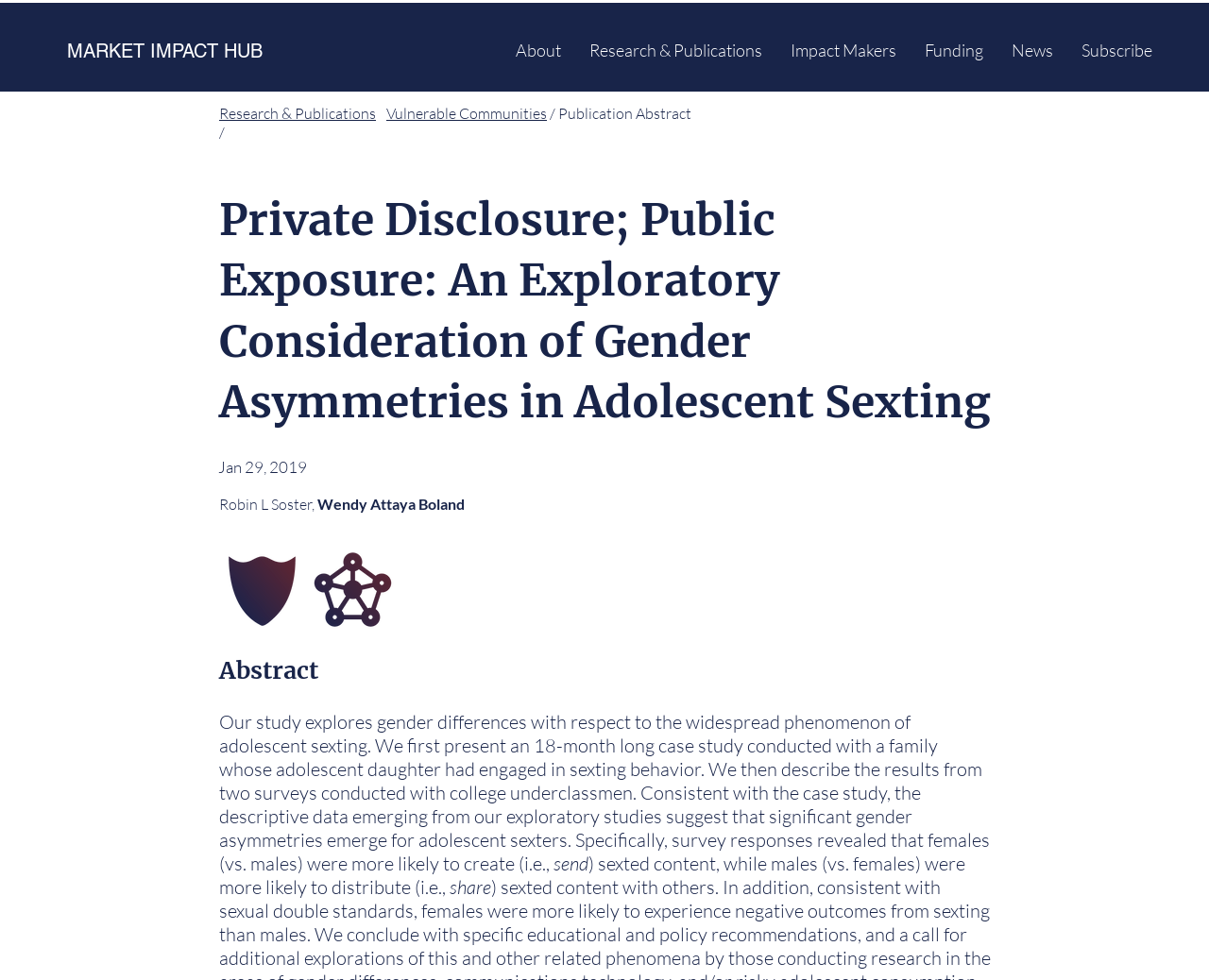Offer an extensive depiction of the webpage and its key elements.

The webpage appears to be a research publication abstract page. At the top, there is a link to "MARKET IMPACT HUB" and a navigation menu labeled "Site" that contains links to various sections such as "About", "Research & Publications", "Impact Makers", "Funding", "News", and "Subscribe".

Below the navigation menu, there are two columns of links and content. On the left, there are links to "Research & Publications" and "Vulnerable Communities", as well as an image of a publication abstract. On the right, there is a heading with the title "Private Disclosure; Public Exposure: An Exploratory Consideration of Gender Asymmetries in Adolescent Sexting", followed by the publication date "Jan 29, 2019" and the authors' names "Robin L Soster" and "Wendy Attaya Boland".

Further down, there are two images with links to "Vulnerable Communities" and "Consumer Well-Being", respectively. Below these images, there is a heading labeled "Abstract" followed by a block of text that summarizes the research study. The text describes the study's methodology and findings, including the discovery of gender asymmetries in adolescent sexting behavior.

Throughout the page, there are a total of 7 links, 5 images, and 9 blocks of text, including headings and static text. The layout is organized and easy to follow, with clear headings and concise text.